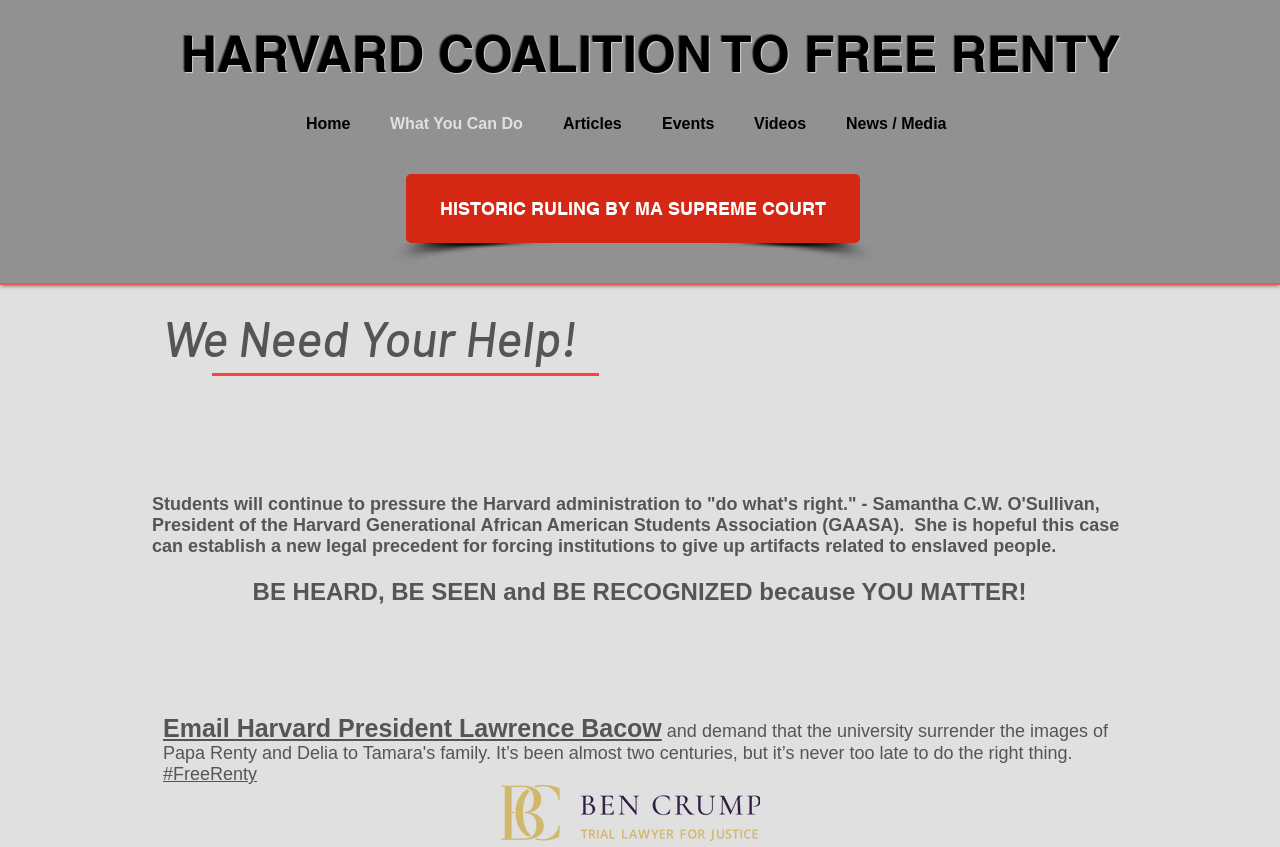Given the content of the image, can you provide a detailed answer to the question?
What is the name of the coalition mentioned on the webpage?

I found the answer by looking at the heading element with the text 'HARVARD COALITION TO FREE RENTY' which is located at the top of the webpage.